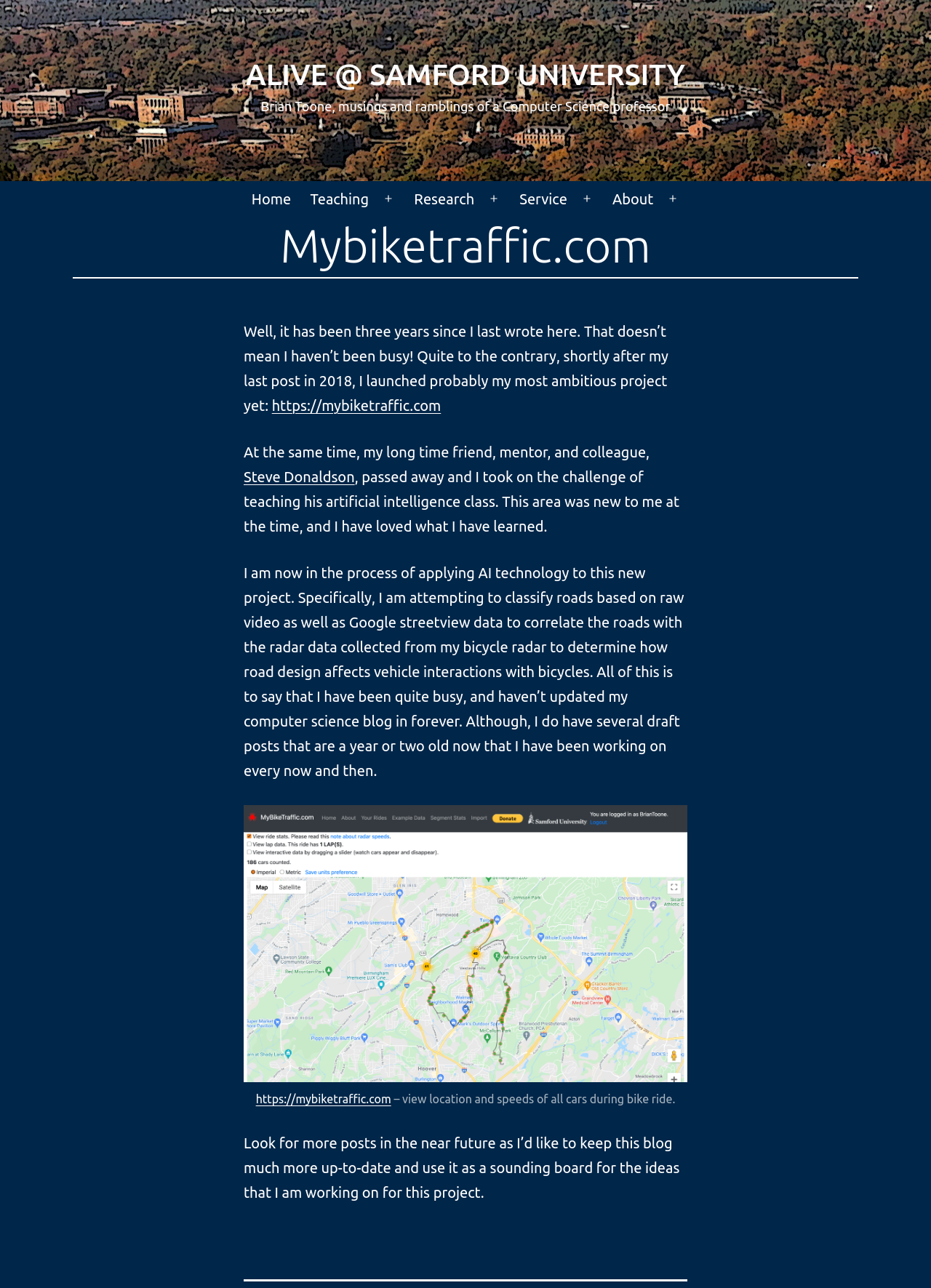Give a succinct answer to this question in a single word or phrase: 
What is the professor's name?

Brian Toone